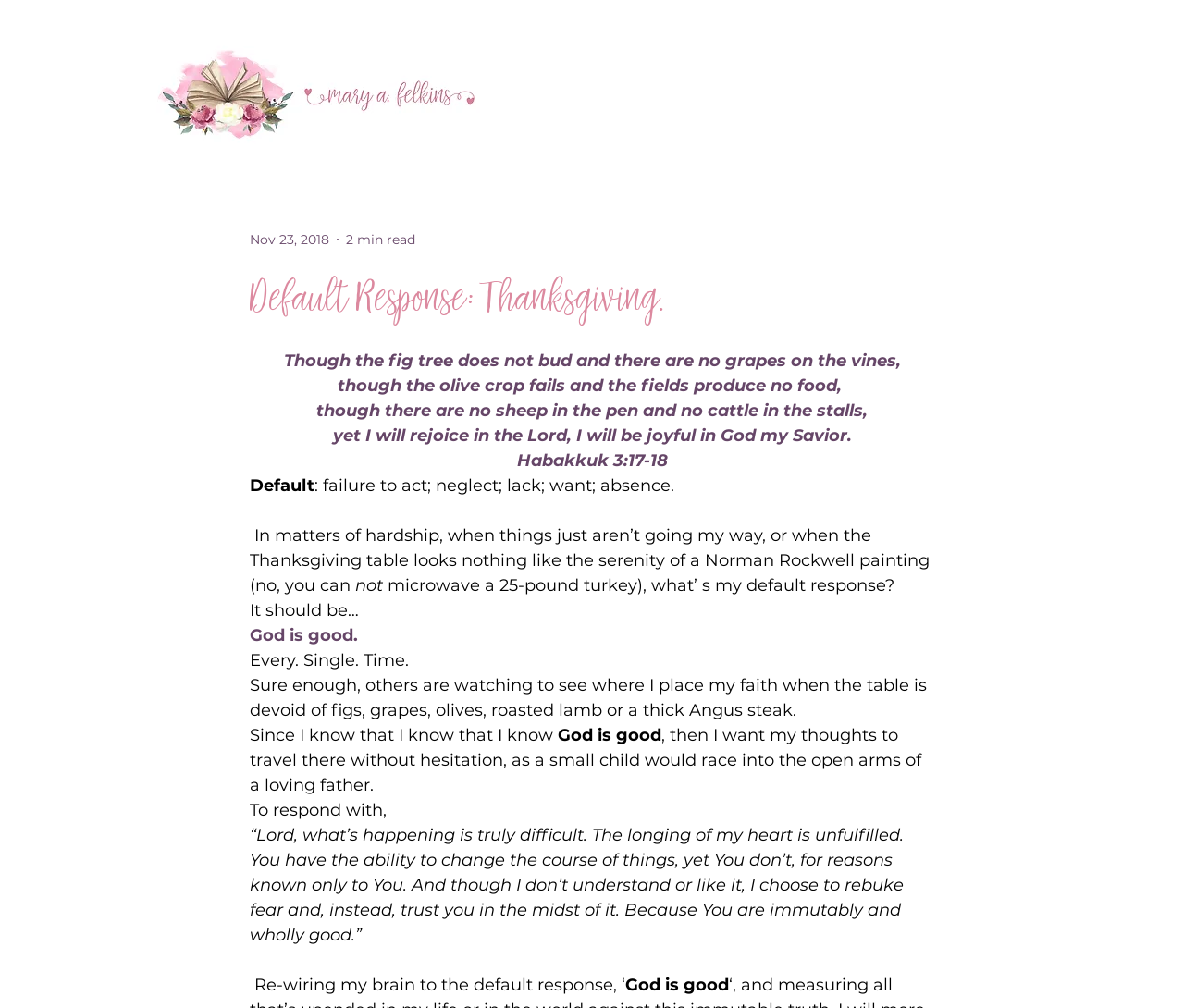Please reply with a single word or brief phrase to the question: 
How long does it take to read the article?

2 min